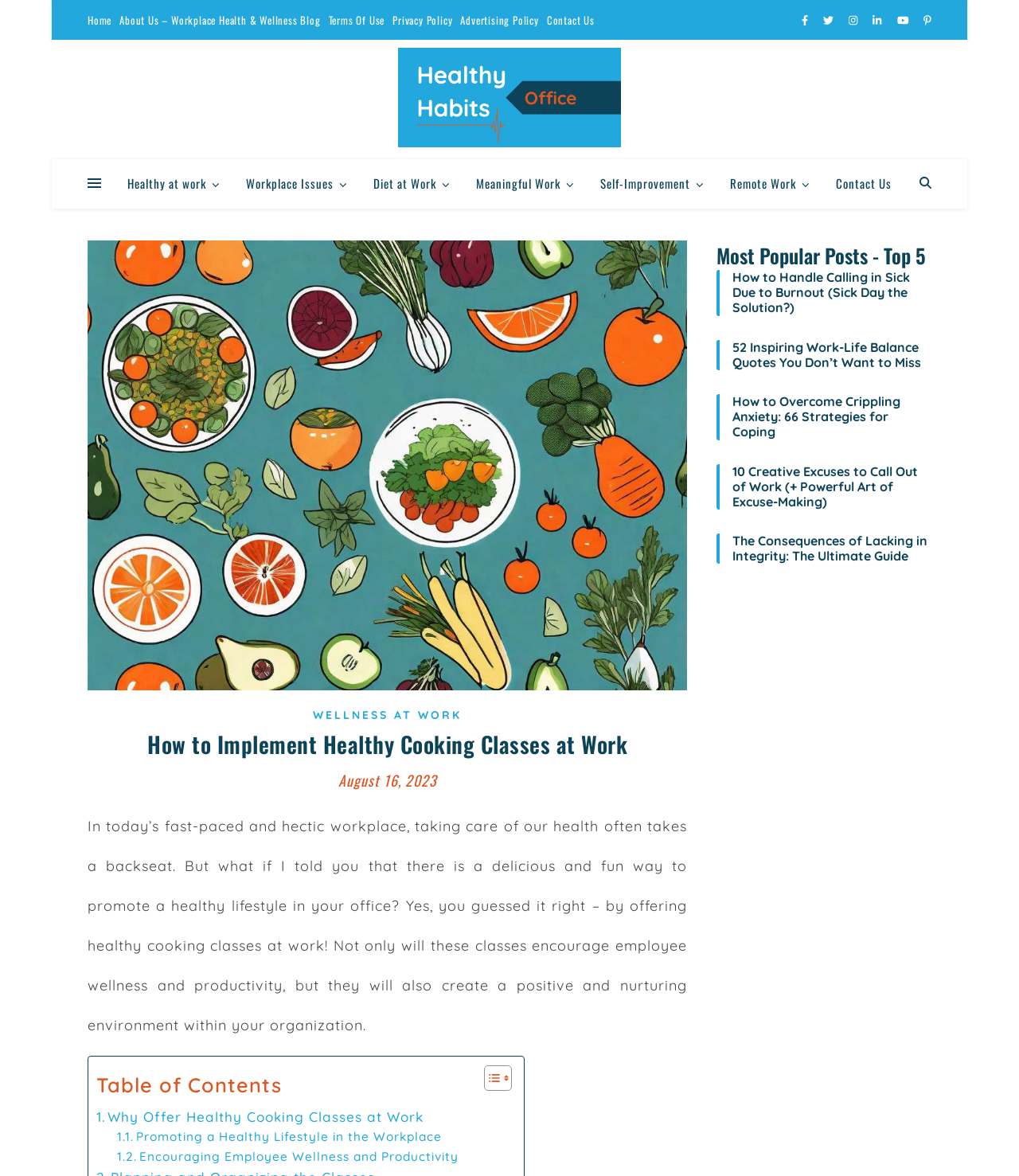Please identify the bounding box coordinates of the element I need to click to follow this instruction: "Click on the 'Home' link".

[0.086, 0.0, 0.113, 0.034]